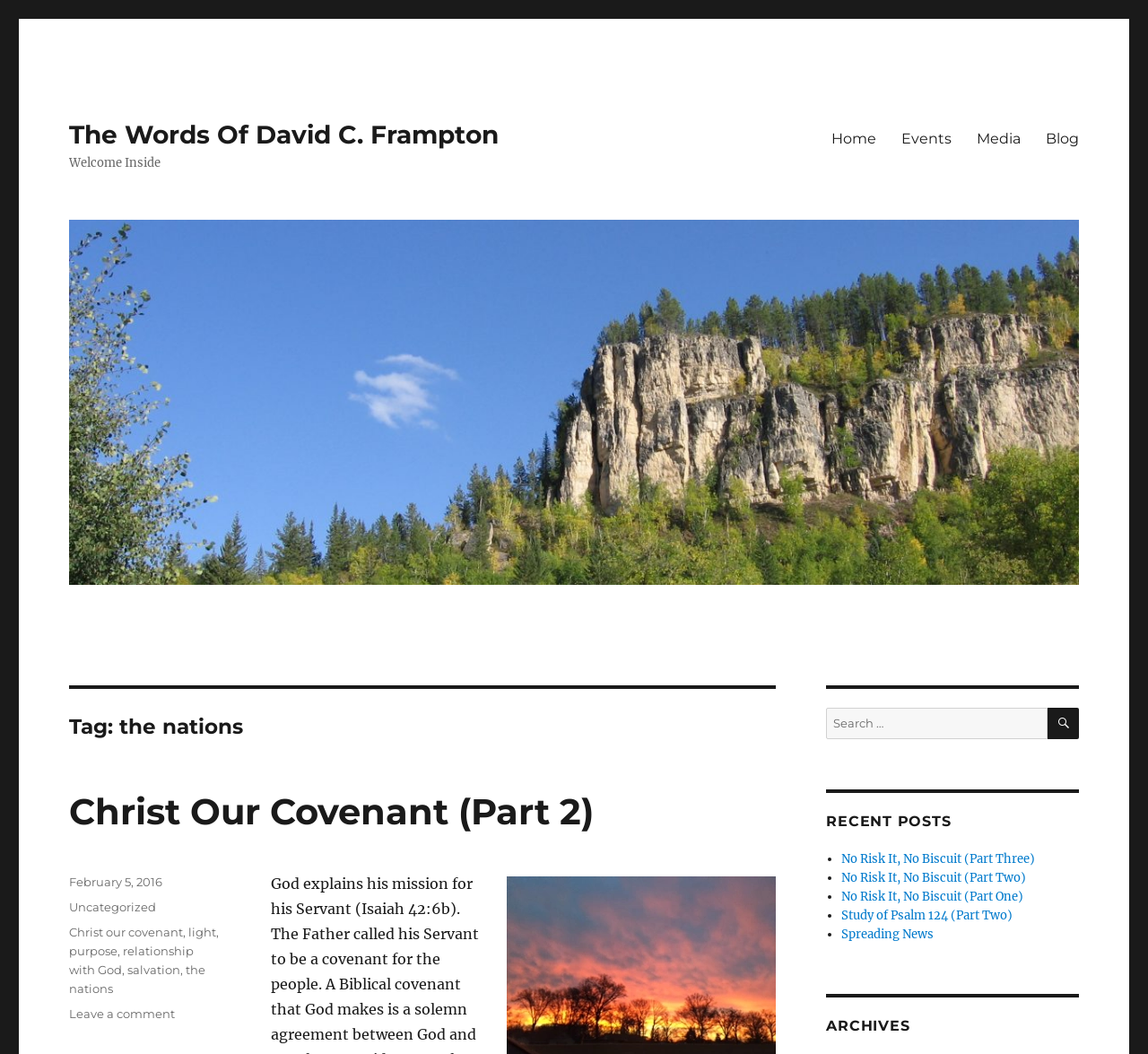Please find the bounding box coordinates of the element's region to be clicked to carry out this instruction: "Click the link to read about ARIN Caribbean Technical Forum/ CaribNOG 23".

None